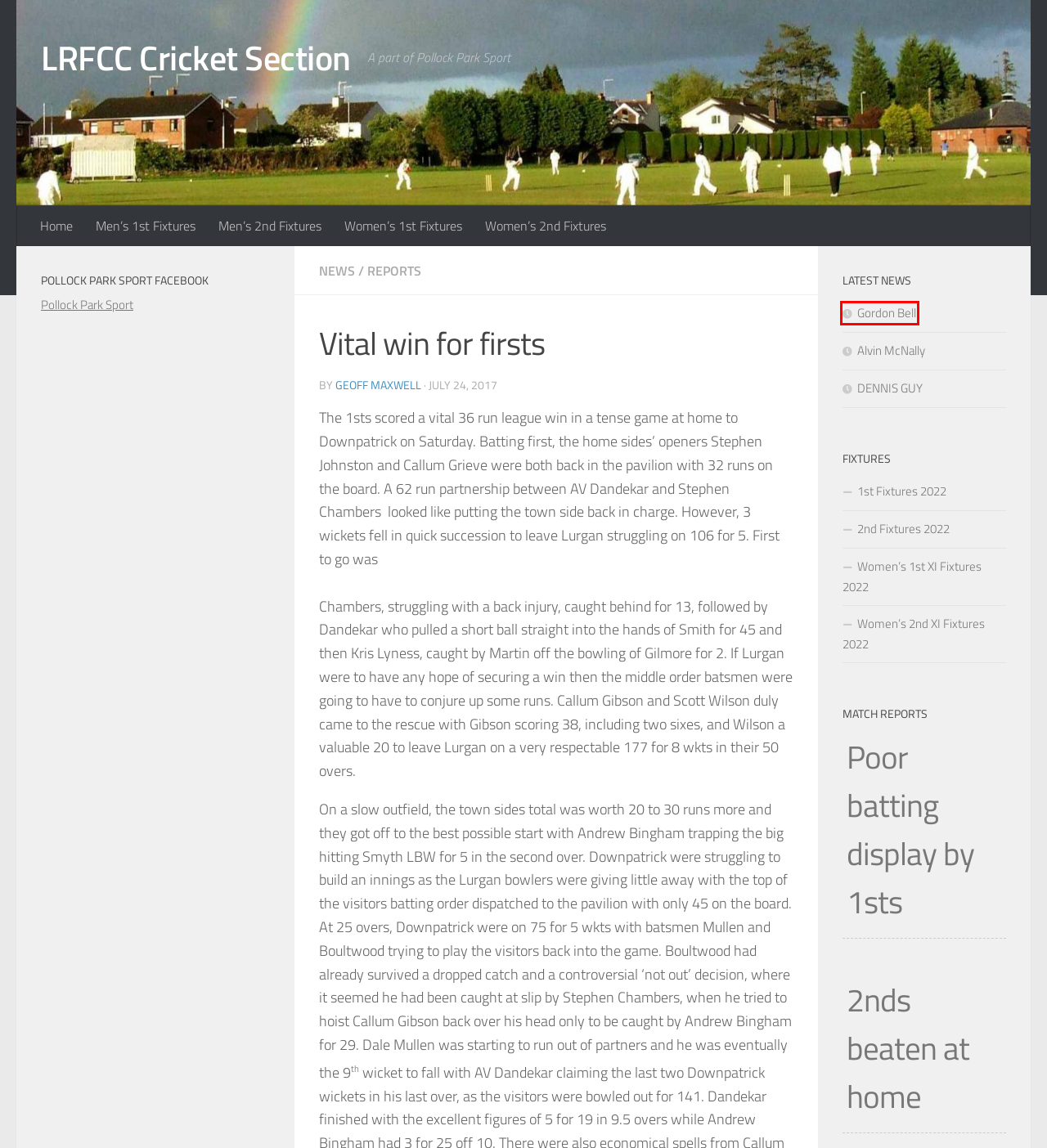Consider the screenshot of a webpage with a red bounding box and select the webpage description that best describes the new page that appears after clicking the element inside the red box. Here are the candidates:
A. 1st Fixtures 2022 – LRFCC  Cricket Section
B. DENNIS GUY – LRFCC  Cricket Section
C. Reports – LRFCC  Cricket Section
D. Women’s 2nd XI Fixtures 2022 – LRFCC  Cricket Section
E. Gordon Bell – LRFCC  Cricket Section
F. News – LRFCC  Cricket Section
G. 2nds beaten at home – LRFCC  Cricket Section
H. 2nd Fixtures 2022 – LRFCC  Cricket Section

E